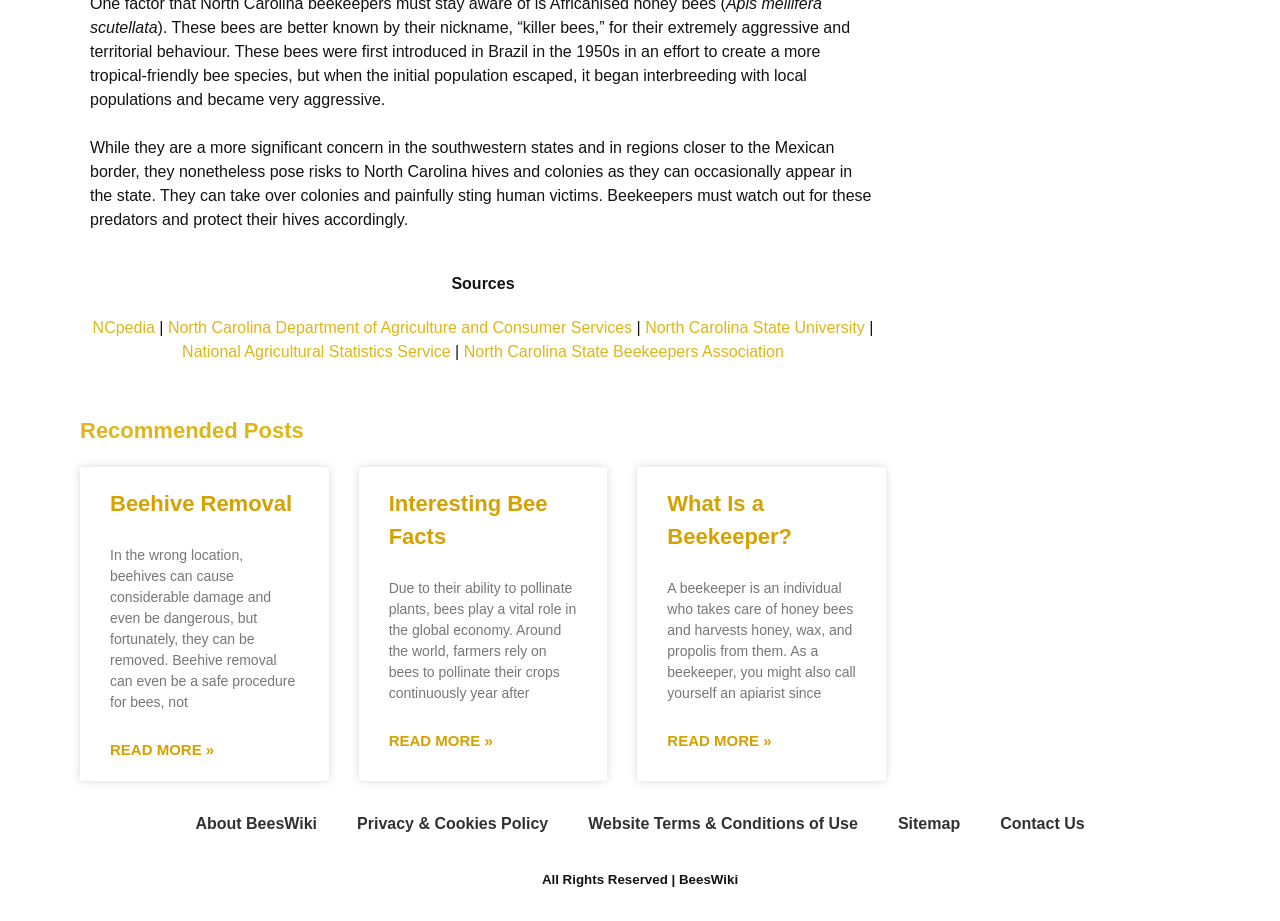Using the provided element description, identify the bounding box coordinates as (top-left x, top-left y, bottom-right x, bottom-right y). Ensure all values are between 0 and 1. Description: Read More »

[0.086, 0.802, 0.167, 0.827]